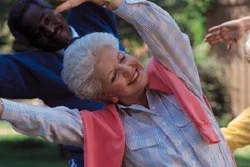What is the man behind the woman wearing?
Please respond to the question thoroughly and include all relevant details.

According to the caption, the man participating in the stretching exercise behind the woman is wearing a blue sweatshirt, which is a notable detail in the scene.